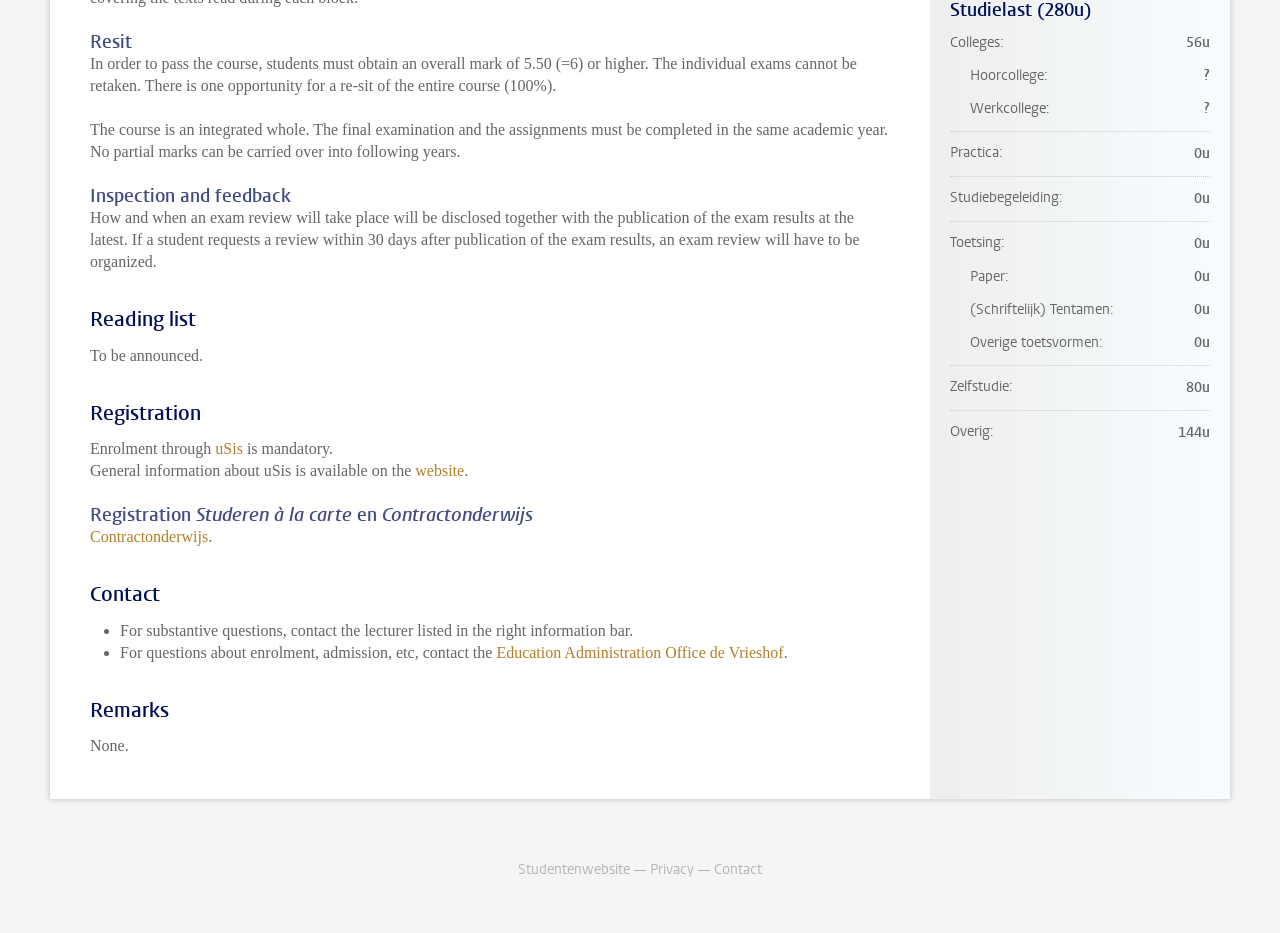Please give a short response to the question using one word or a phrase:
What is the minimum mark required to pass the course?

5.50